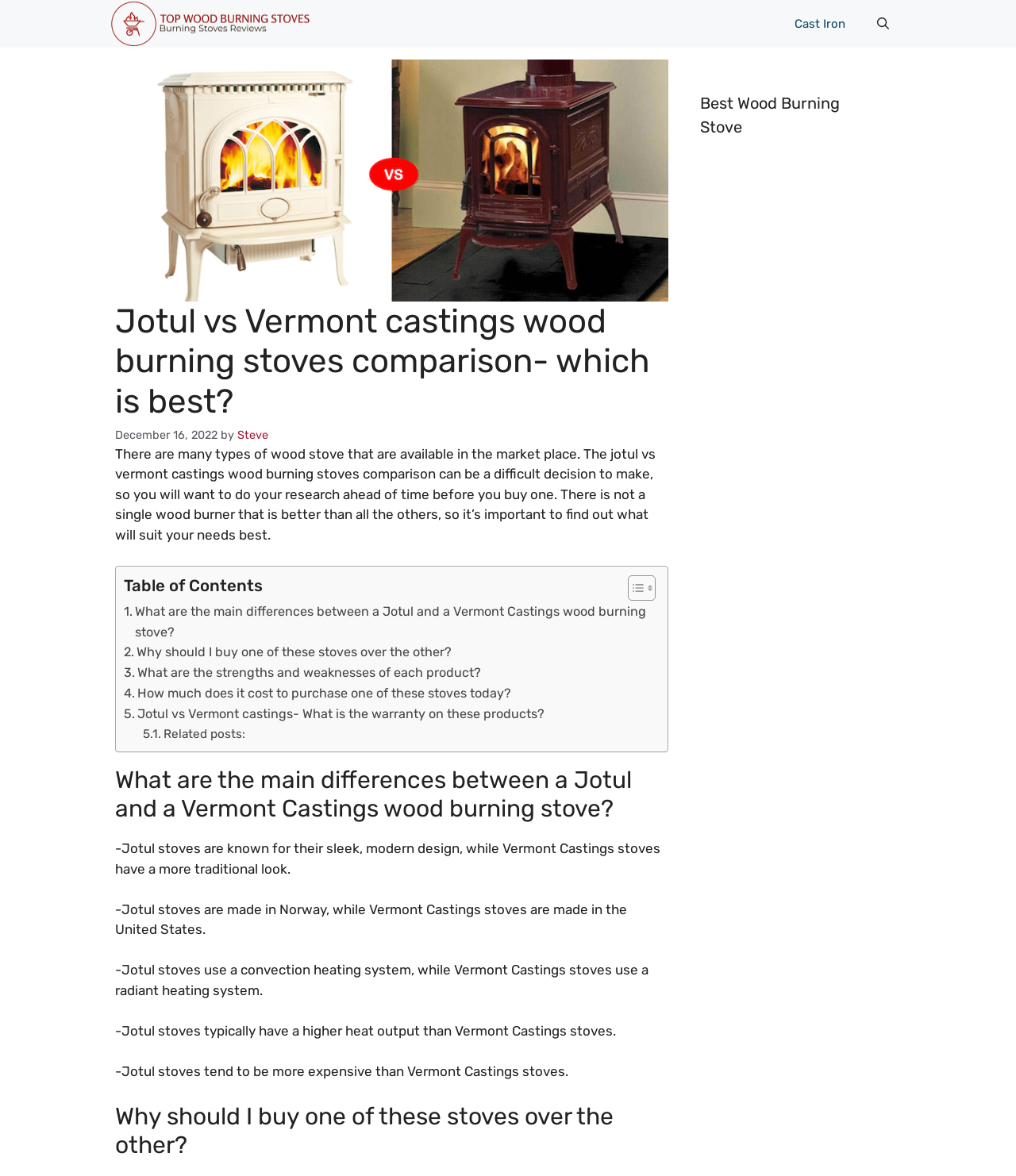What is the main difference in design between Jotul and Vermont Castings wood burning stoves?
Using the details shown in the screenshot, provide a comprehensive answer to the question.

According to the webpage, Jotul stoves are known for their sleek, modern design, while Vermont Castings stoves have a more traditional look. This is stated in the section 'What are the main differences between a Jotul and a Vermont Castings wood burning stove?'.